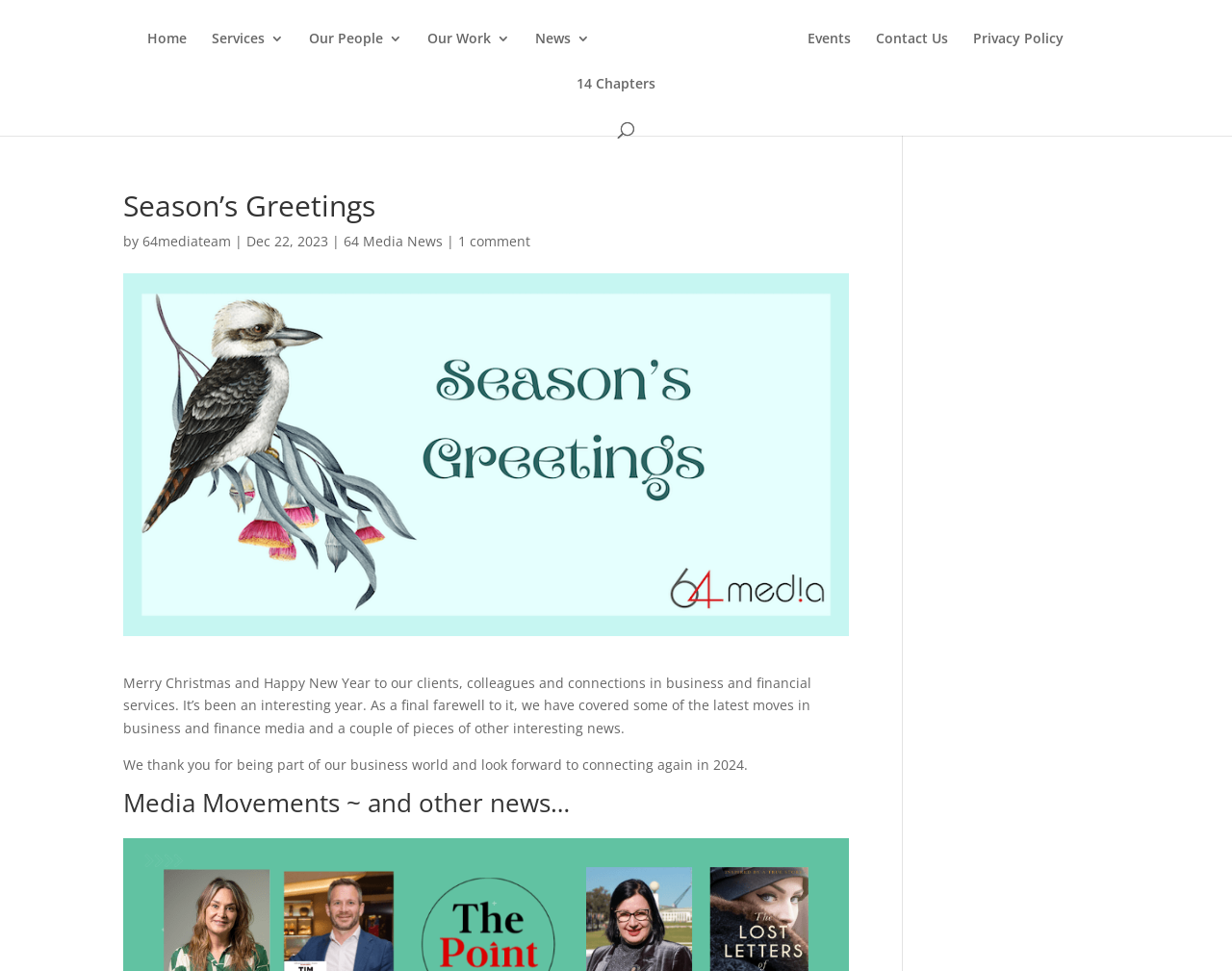Find the bounding box coordinates for the HTML element specified by: "Our Work".

[0.347, 0.033, 0.414, 0.079]